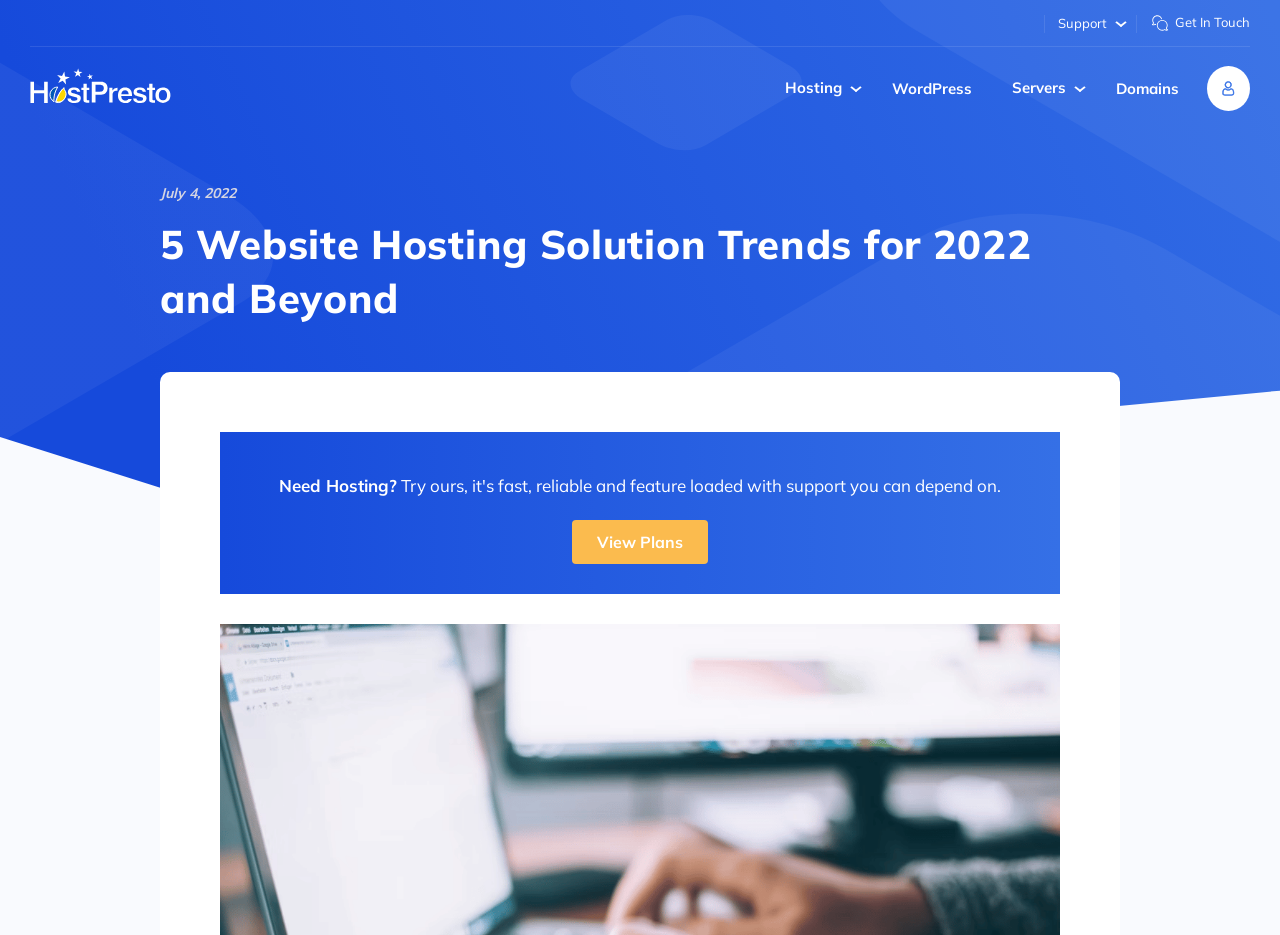Identify the bounding box coordinates for the UI element described as follows: "Sitemap". Ensure the coordinates are four float numbers between 0 and 1, formatted as [left, top, right, bottom].

None